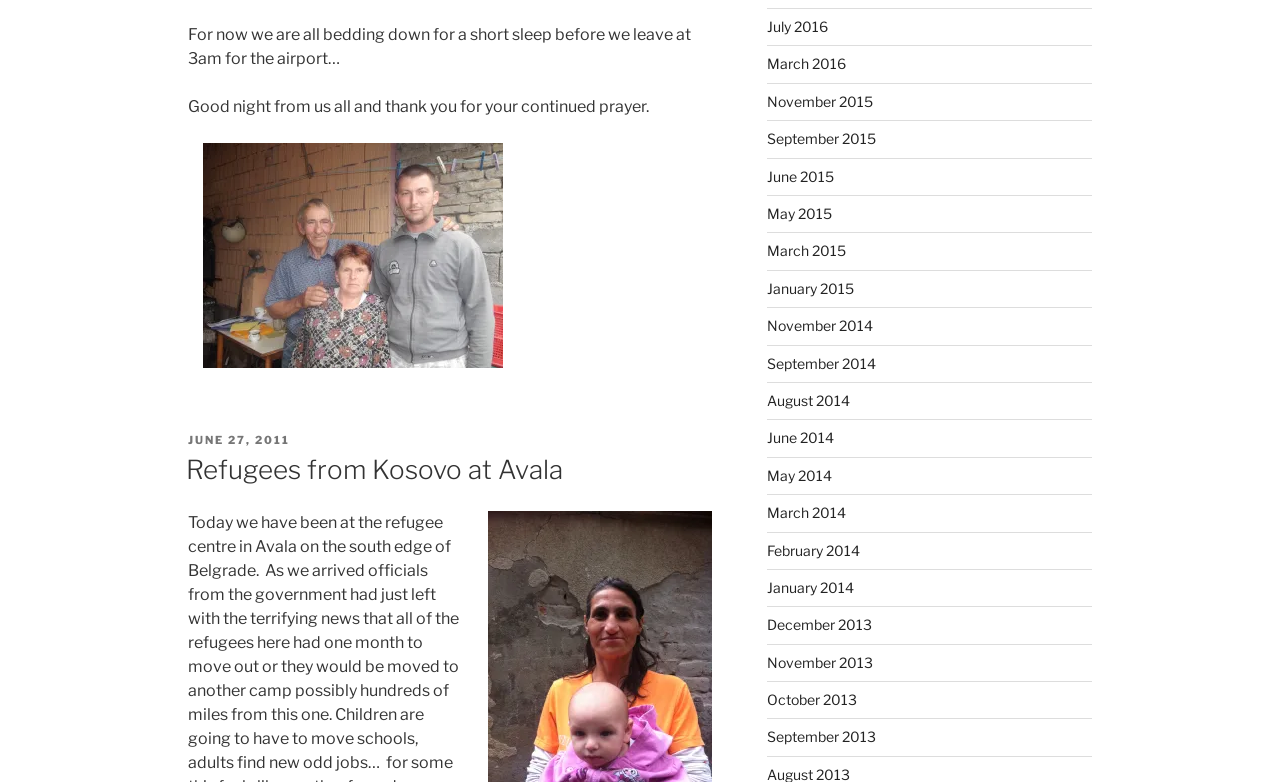Locate the bounding box coordinates of the element that should be clicked to fulfill the instruction: "View the 'Refugees from Kosovo at Avala' post".

[0.145, 0.58, 0.44, 0.62]